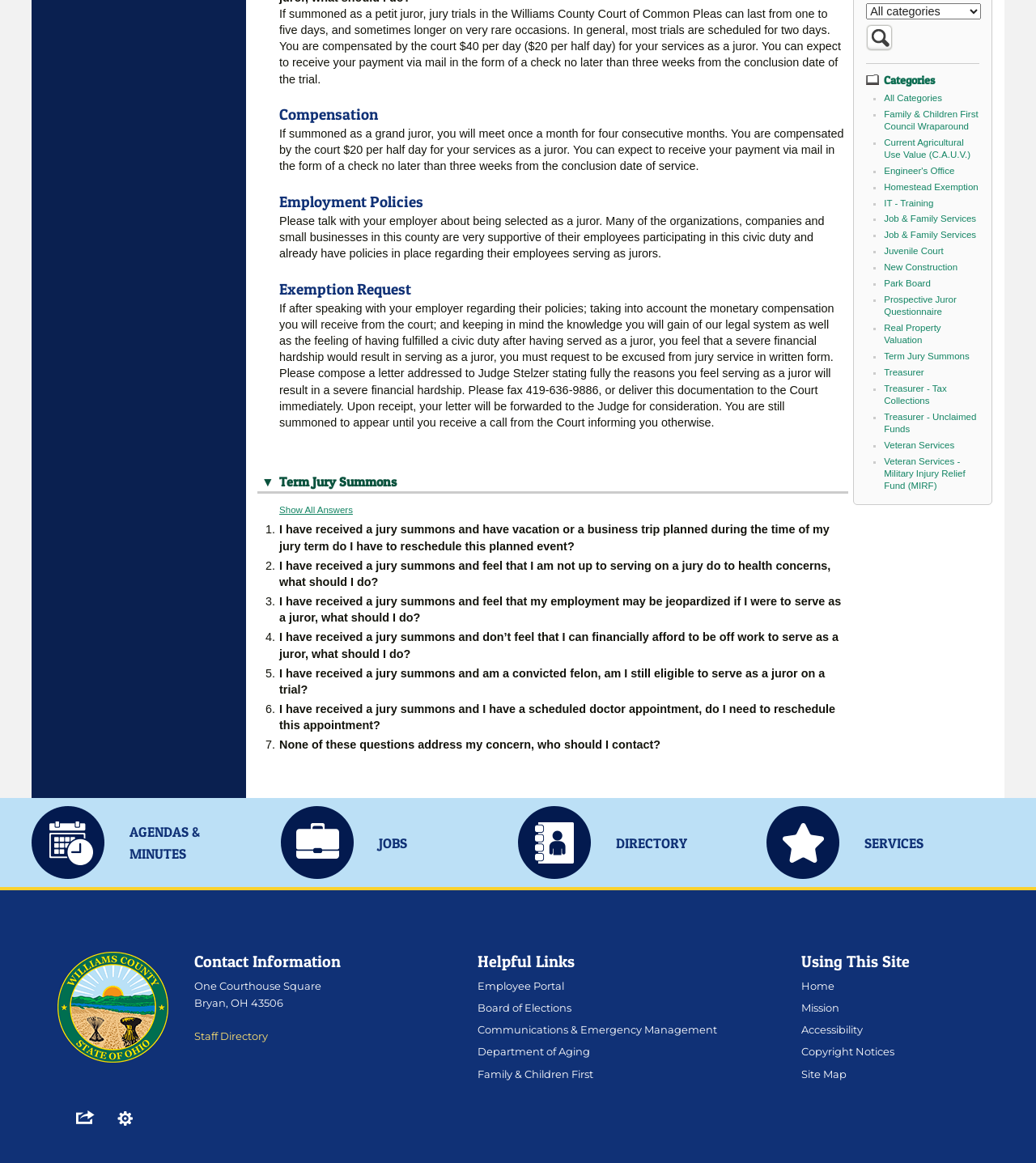Please find the bounding box for the UI element described by: "Juvenile Court".

[0.853, 0.212, 0.911, 0.22]